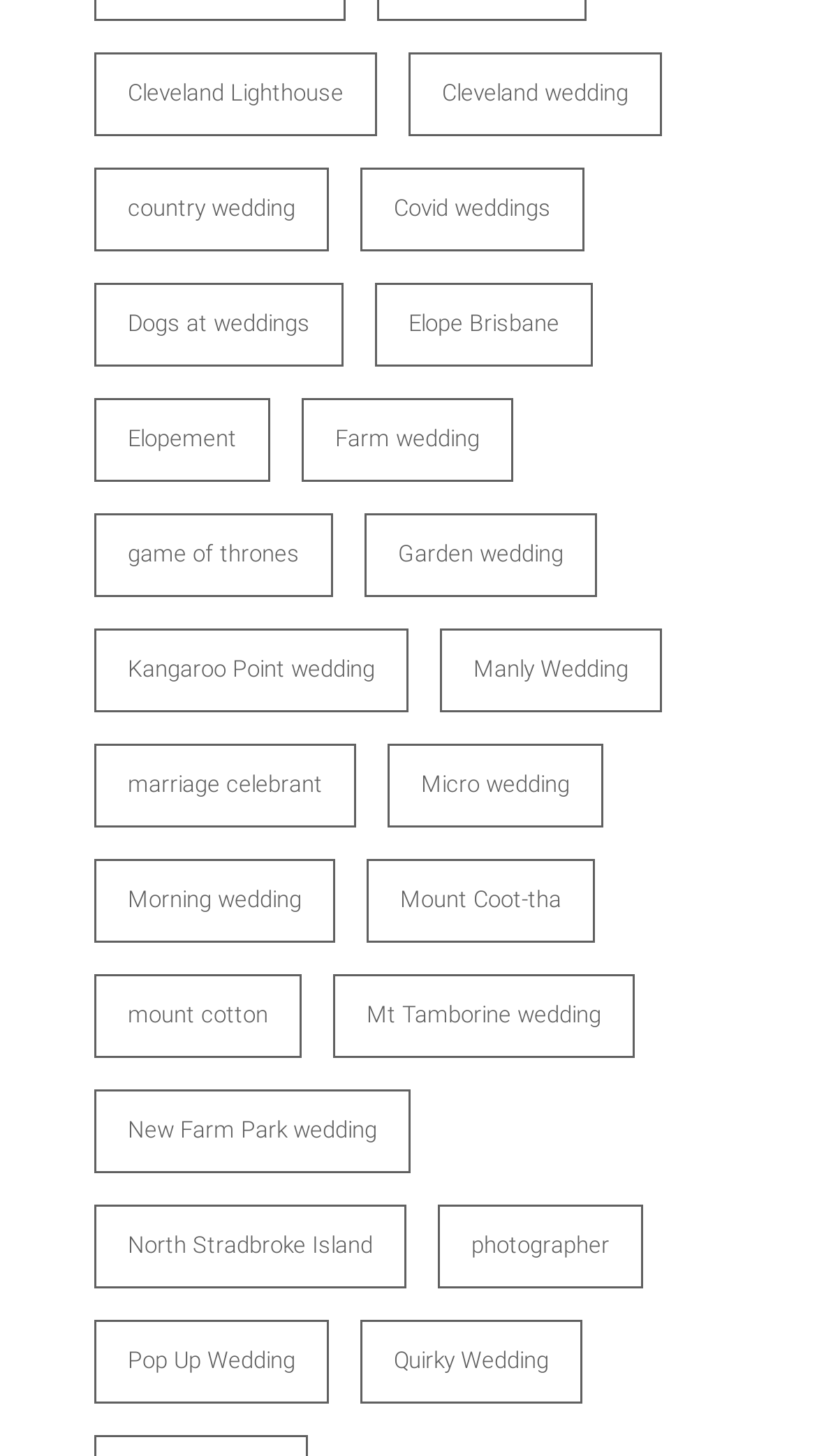Find the bounding box coordinates of the clickable area that will achieve the following instruction: "Go to Home page".

None